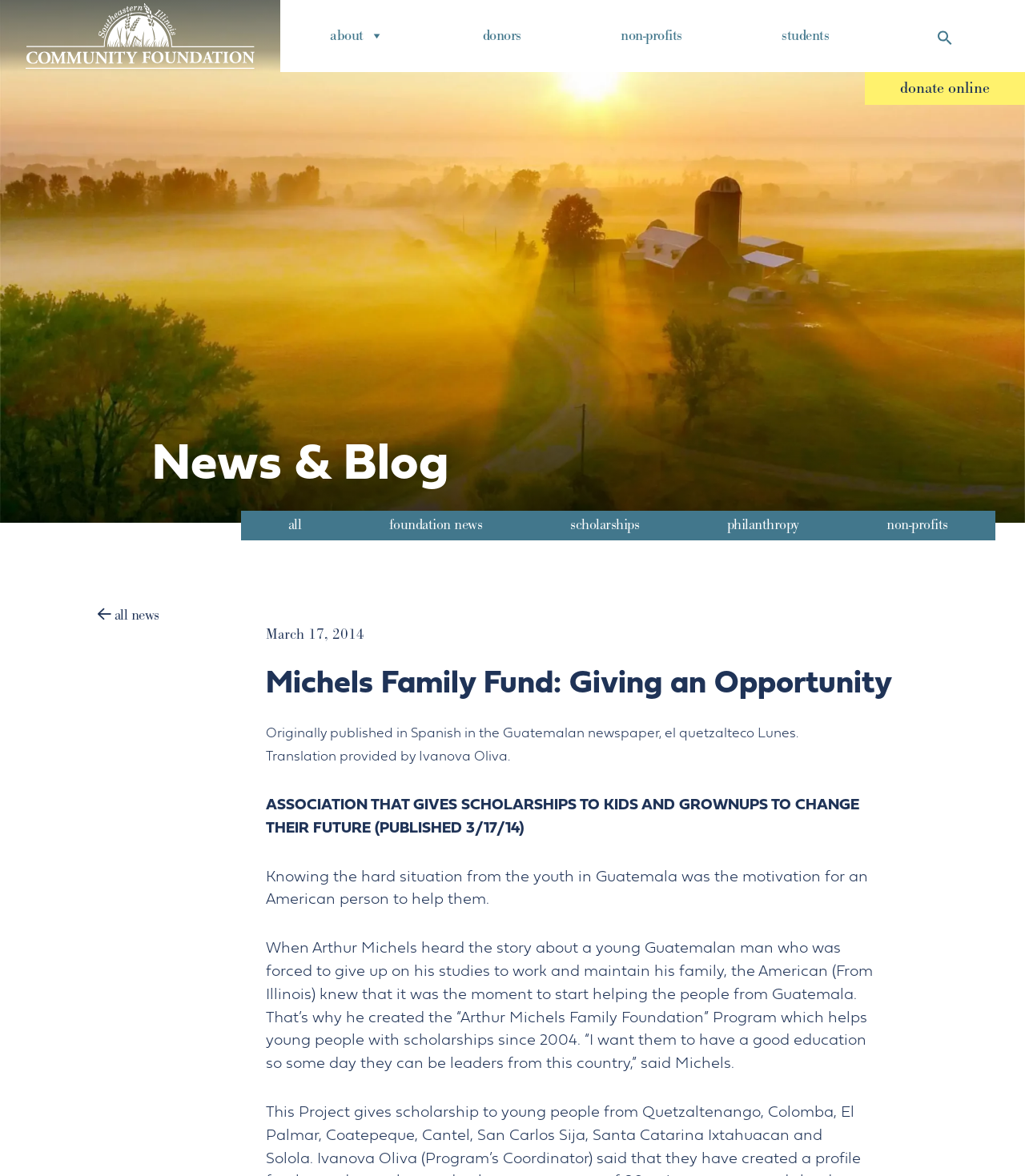Locate the bounding box coordinates of the element's region that should be clicked to carry out the following instruction: "view foundation news". The coordinates need to be four float numbers between 0 and 1, i.e., [left, top, right, bottom].

[0.38, 0.438, 0.471, 0.455]